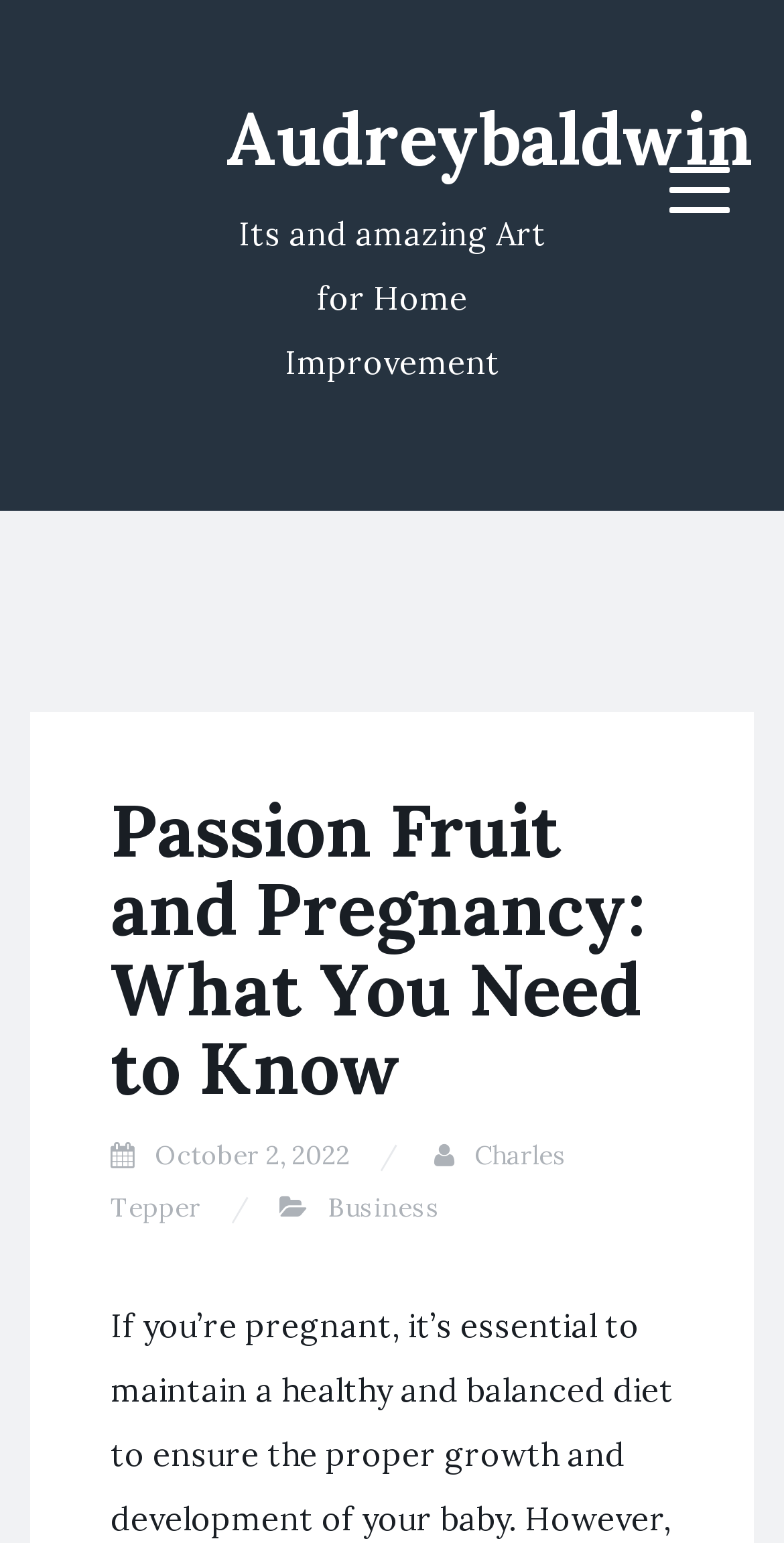Provide a thorough and detailed response to the question by examining the image: 
What is the category of this article?

I found the category by looking at the links in the header section, where I saw a link with the text 'Business', which is likely the category of the article.